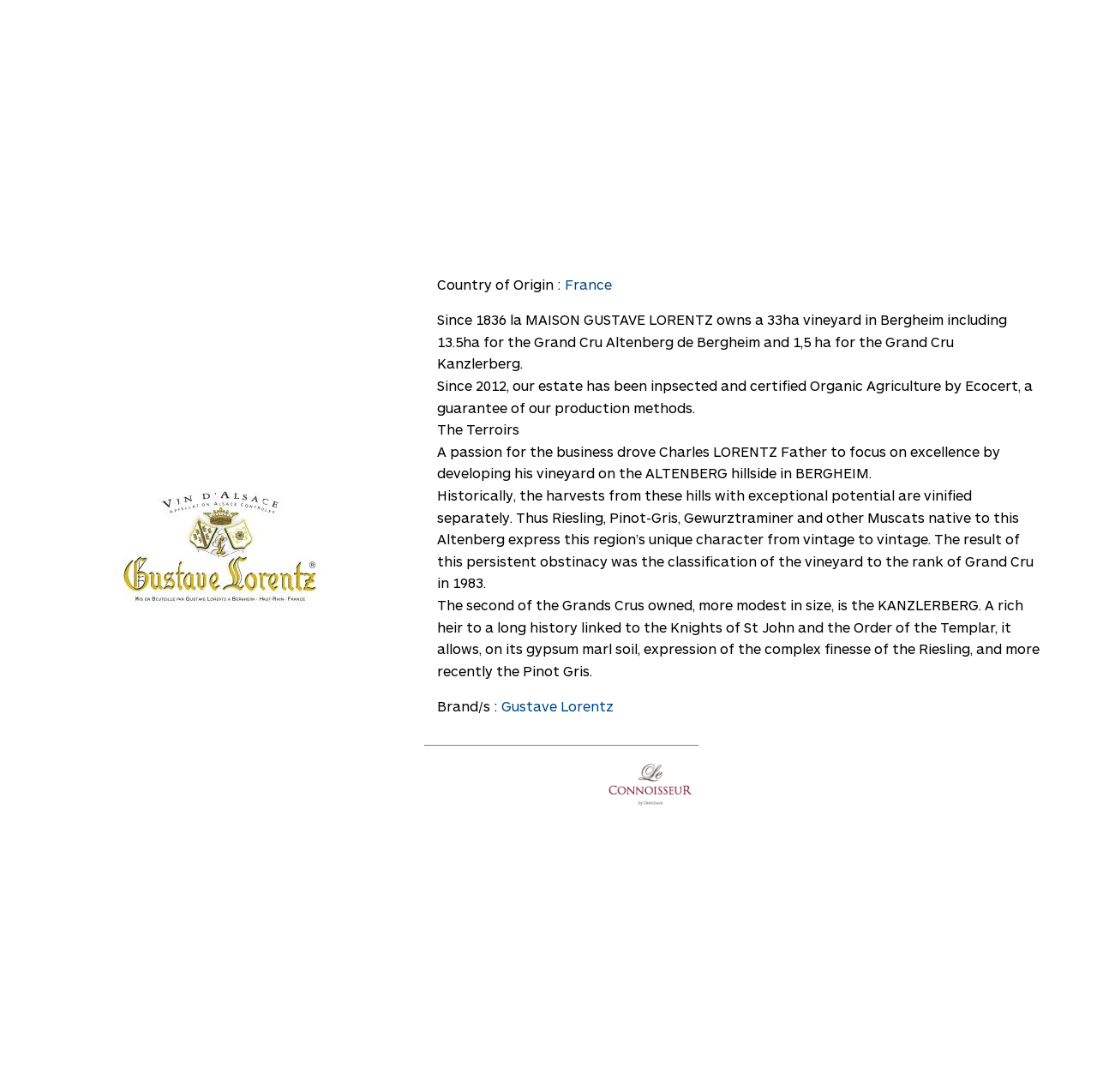Create an elaborate caption that covers all aspects of the webpage.

The webpage is about Our International Partners Info, specifically focusing on Gustave Lorentz, a partner from France. At the top, there is a heading that reads "International Partners Information". Below the heading, there is a link to Gustave Lorentz, accompanied by an image of the same name. 

To the right of the link and image, there is a section that provides information about Gustave Lorentz. It starts with a label "Country of Origin :" followed by the text "France". Below this, there is a paragraph of text that describes the history of Gustave Lorentz, mentioning that they own a 33ha vineyard in Bergheim, including 13.5ha for the Grand Cru Altenberg de Bergheim and 1,5 ha for the Grand Cru Kanzlerberg. 

Further down, there is another paragraph that mentions the estate's certification in Organic Agriculture by Ecocert since 2012. Below this, there is a section titled "The Terroirs", which describes the passion of Charles LORENTZ Father for the business and his focus on excellence by developing his vineyard on the ALTENBERG hillside in BERGHEIM. 

The webpage continues to describe the harvests from the hills with exceptional potential, which are vinified separately, and the classification of the vineyard to the rank of Grand Cru in 1983. There is also a description of the second of the Grands Crus owned, the KANZLERBERG, which allows expression of the complex finesse of the Riesling and Pinot Gris. 

Finally, at the bottom, there is a section that lists the brands, including Gustave Lorentz and le connoisseur, each with its corresponding link and image.